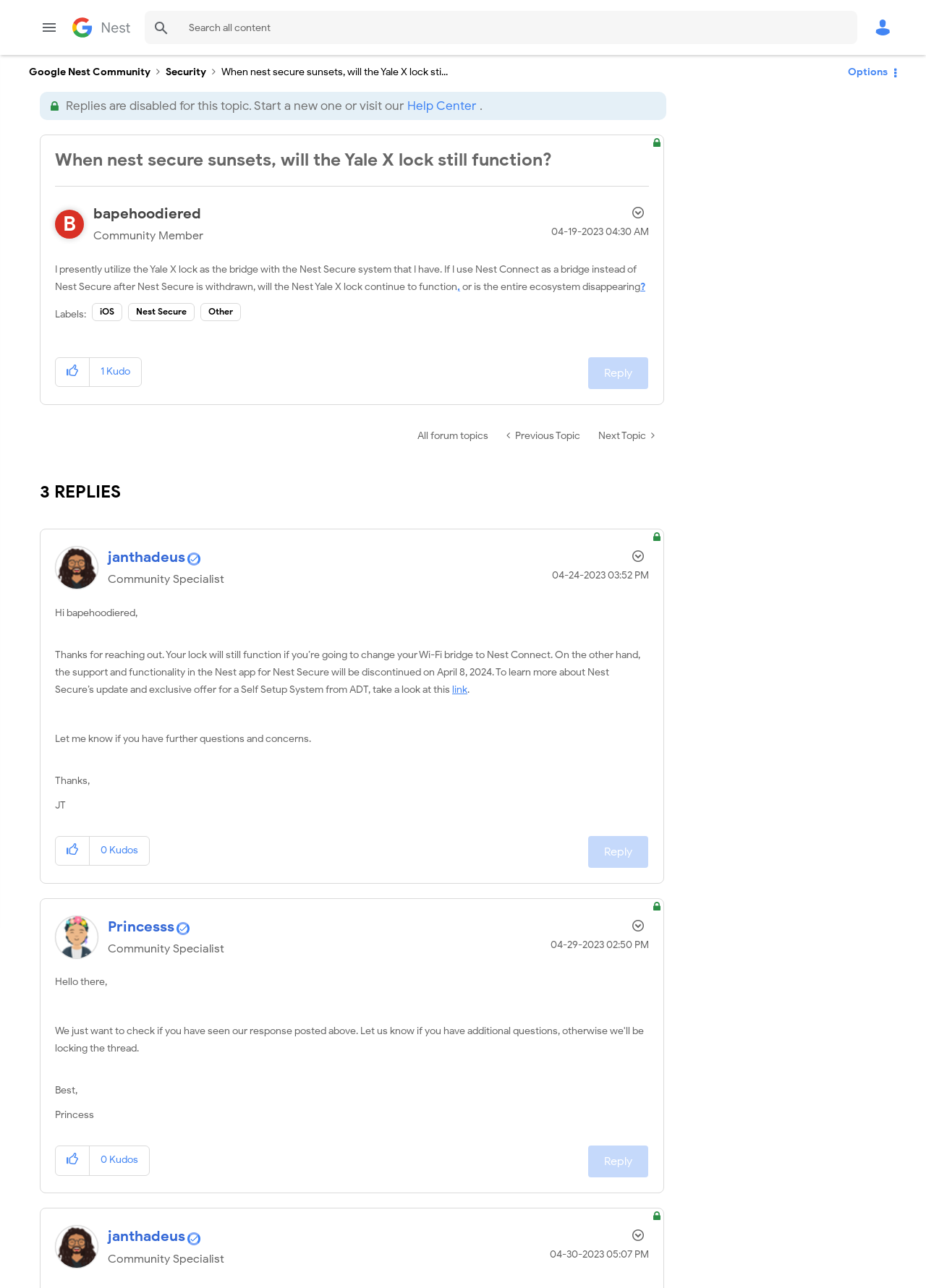Determine the bounding box coordinates of the target area to click to execute the following instruction: "Search in the forum."

[0.156, 0.009, 0.192, 0.035]